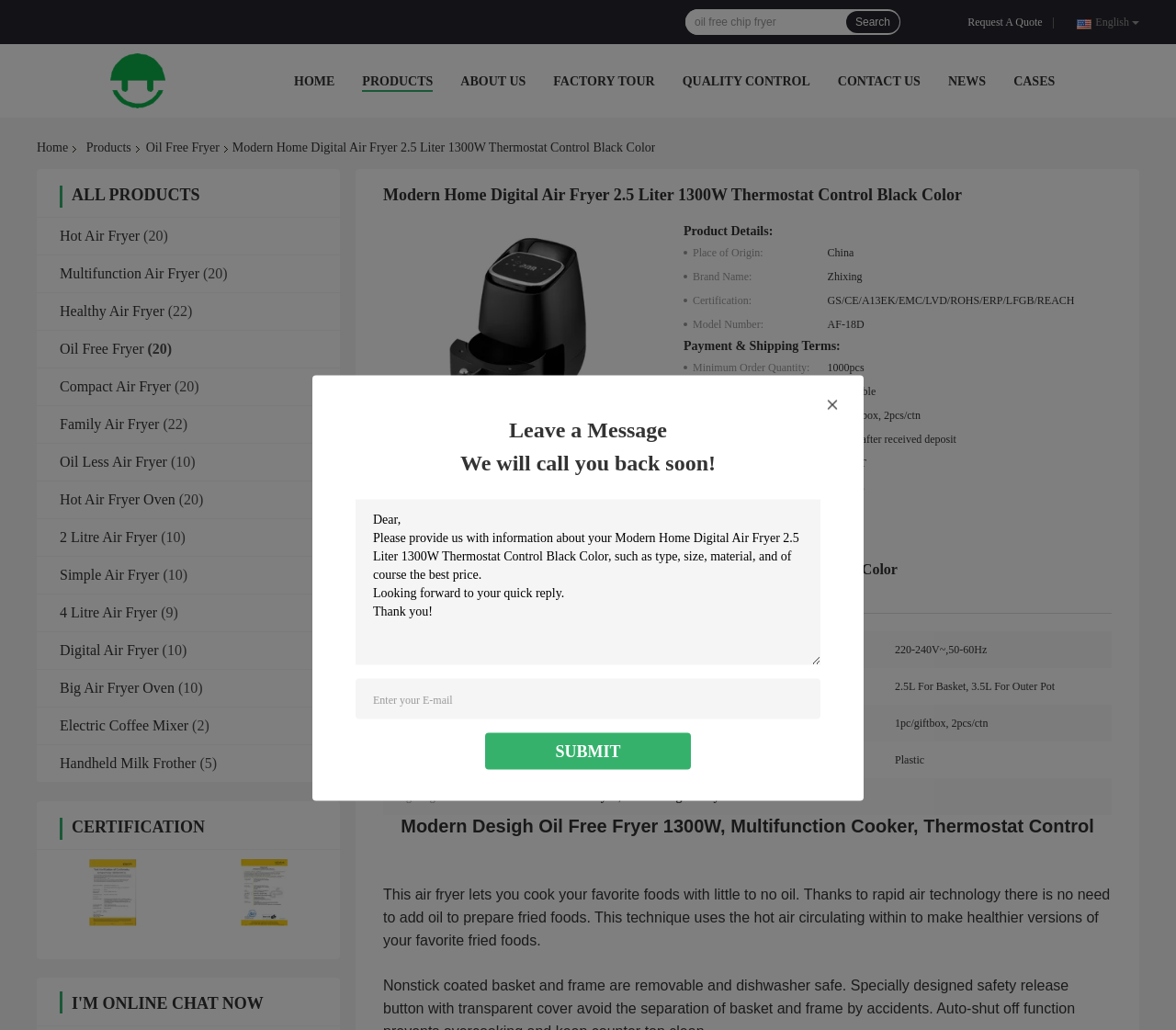What is the purpose of the textbox with the placeholder 'Please enter your inquiry details.'?
Answer the question with as much detail as you can, using the image as a reference.

The purpose of the textbox is obtained from the surrounding elements, including the static text 'Leave a Message' and 'We will call you back soon!', which suggest that the textbox is used to leave a message for the company.